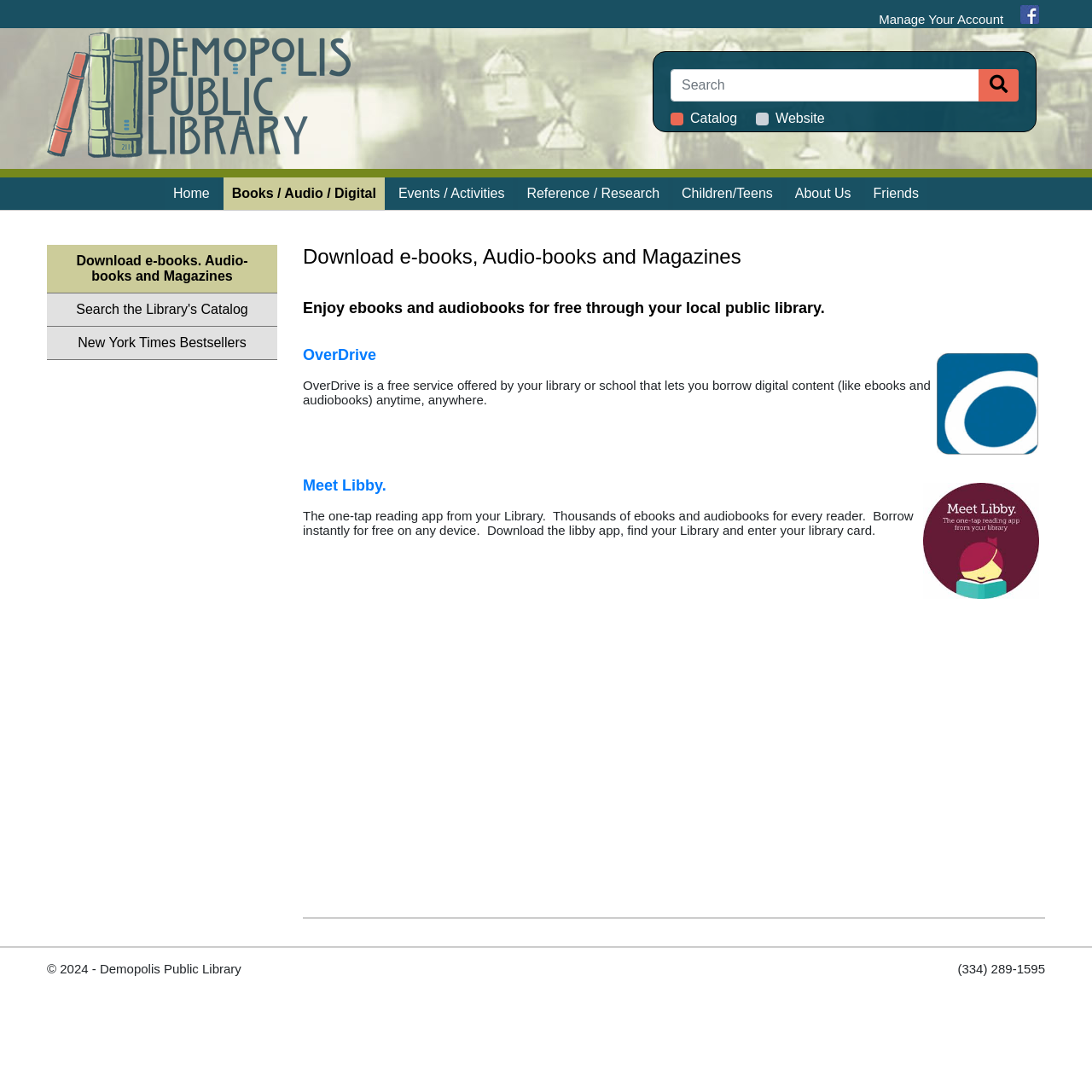Extract the top-level heading from the webpage and provide its text.

Download e-books, Audio-books and Magazines